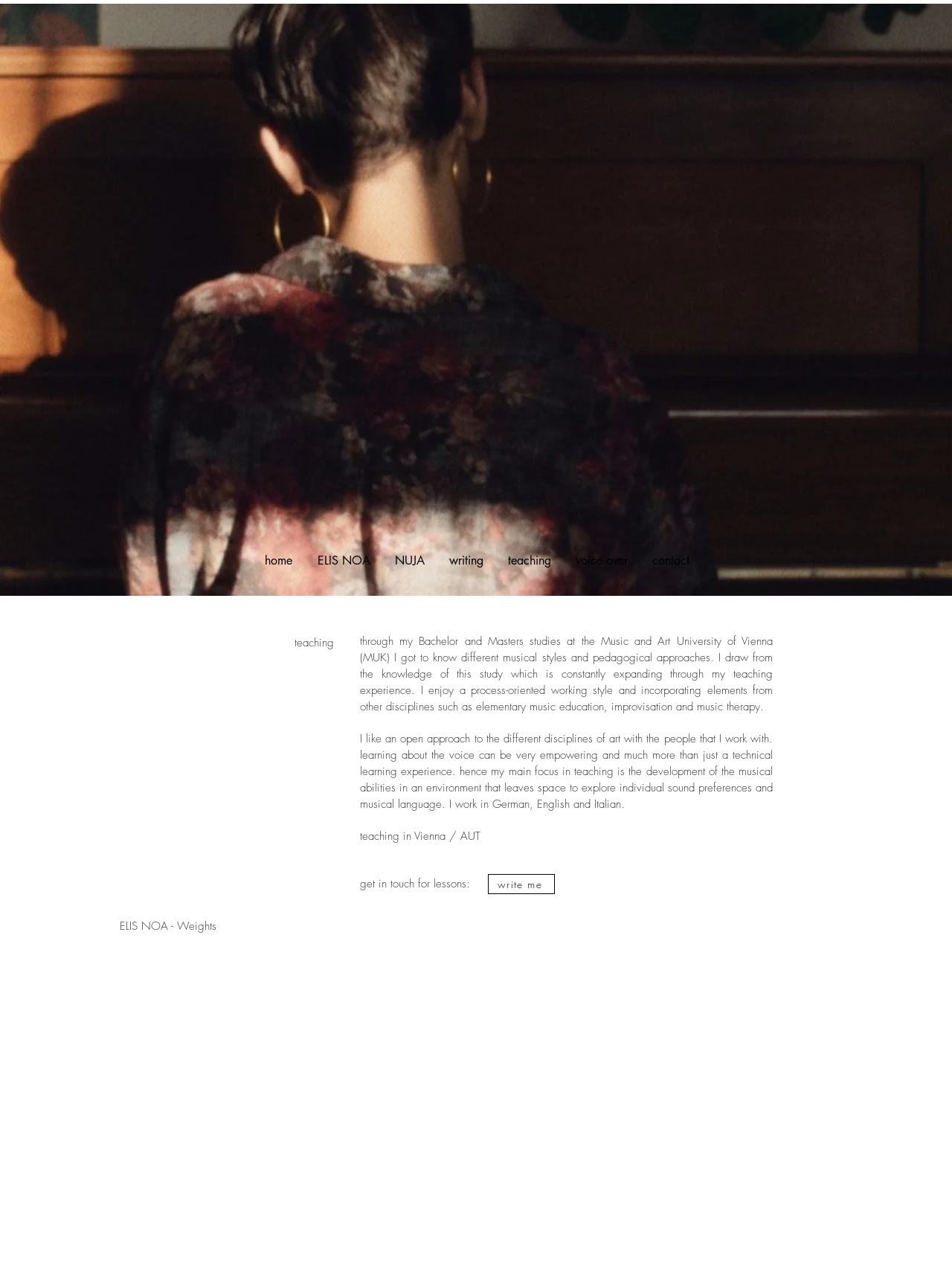Based on the visual content of the image, answer the question thoroughly: What is the name of the related project or website?

The StaticText element with the text 'ELIS NOA - Weights' suggests that ELIS NOA is a related project or website, possibly a music or art-related project.